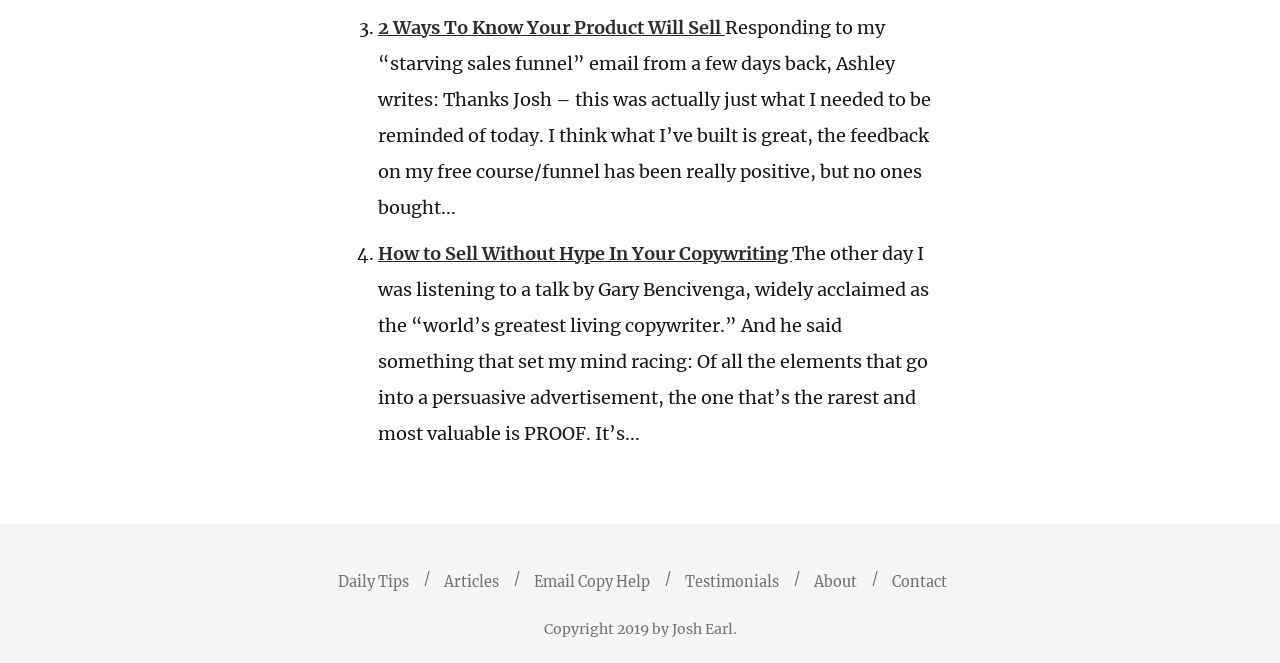What is the copyright year?
Your answer should be a single word or phrase derived from the screenshot.

2019